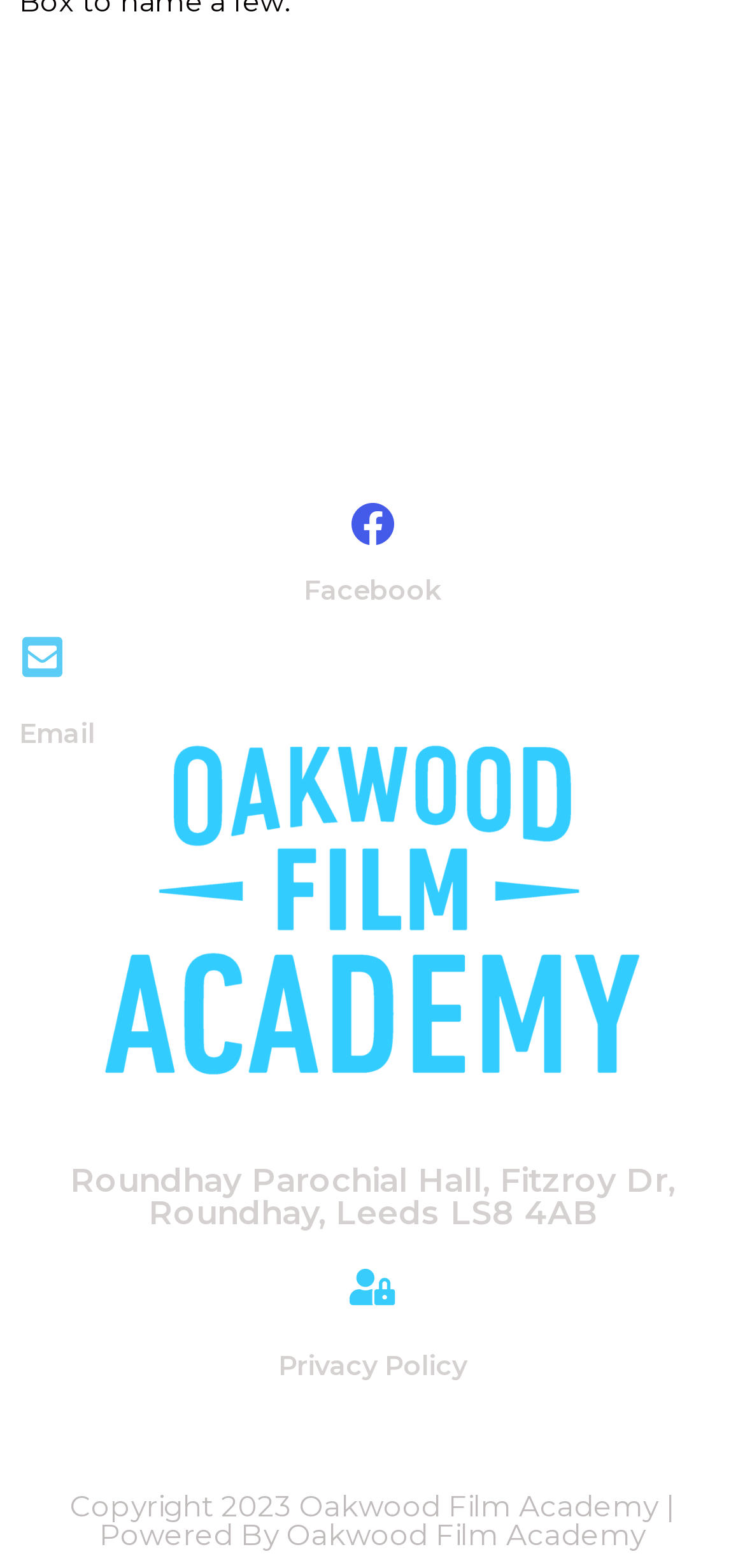How many links are there on the page?
Look at the image and respond with a one-word or short-phrase answer.

5